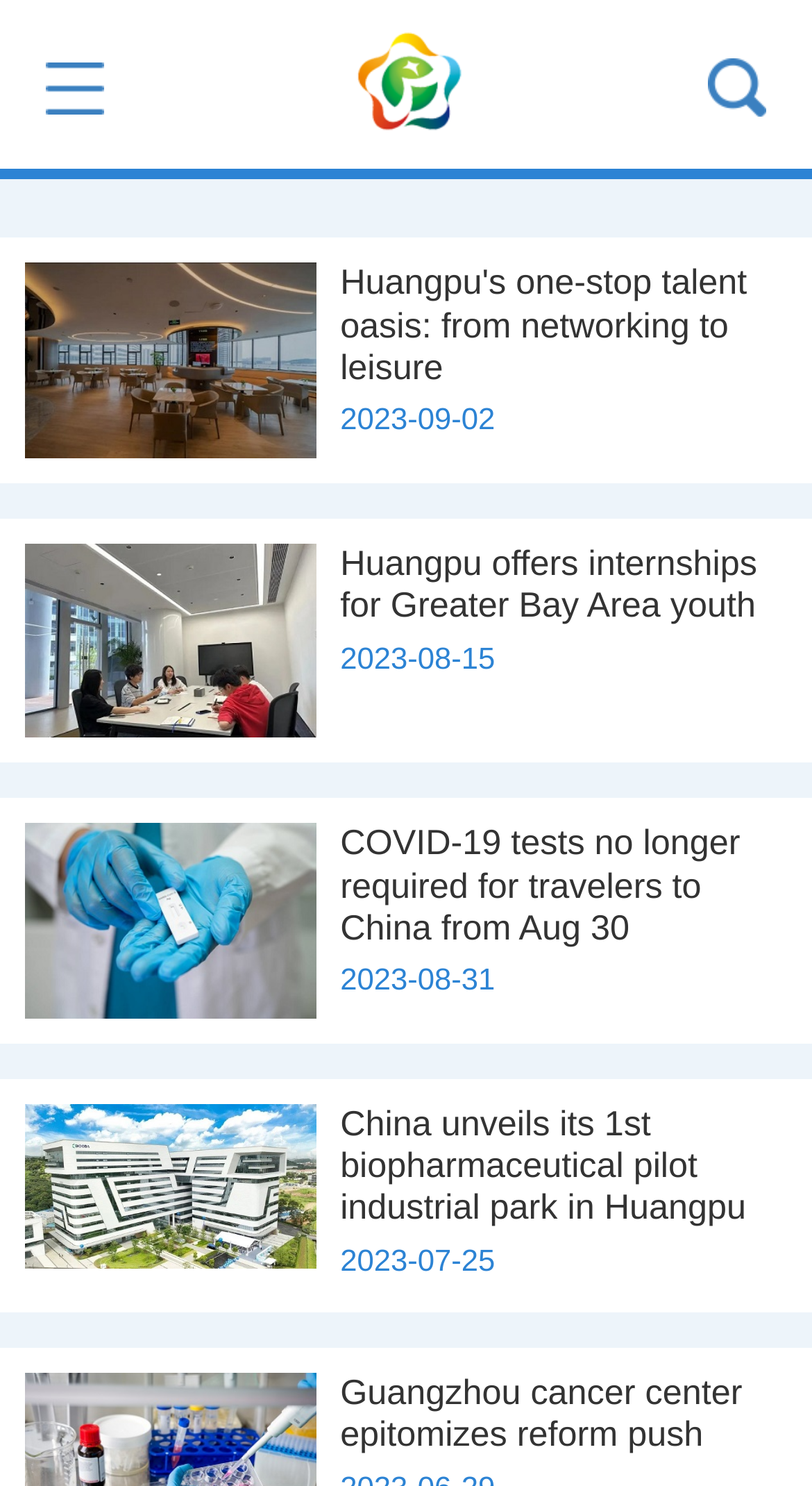Please find the bounding box coordinates (top-left x, top-left y, bottom-right x, bottom-right y) in the screenshot for the UI element described as follows: alt="第四节风hi局.jpg"

[0.031, 0.18, 0.39, 0.201]